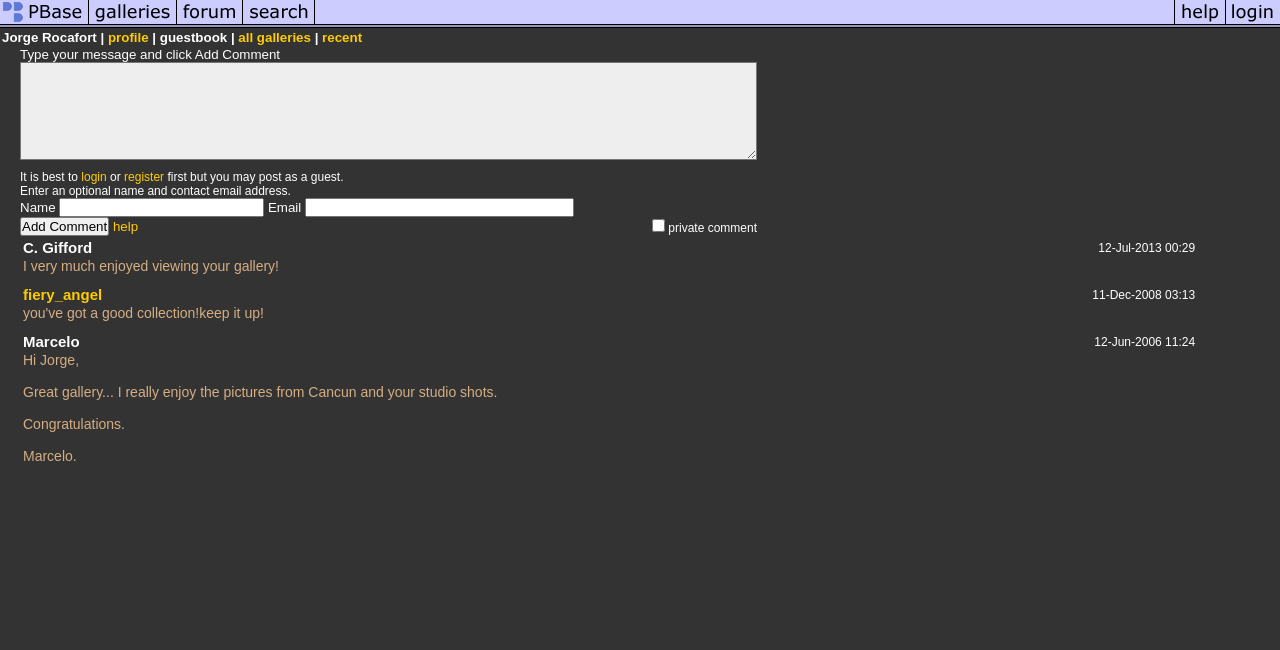Please find the bounding box coordinates of the clickable region needed to complete the following instruction: "view profile". The bounding box coordinates must consist of four float numbers between 0 and 1, i.e., [left, top, right, bottom].

[0.084, 0.046, 0.116, 0.069]